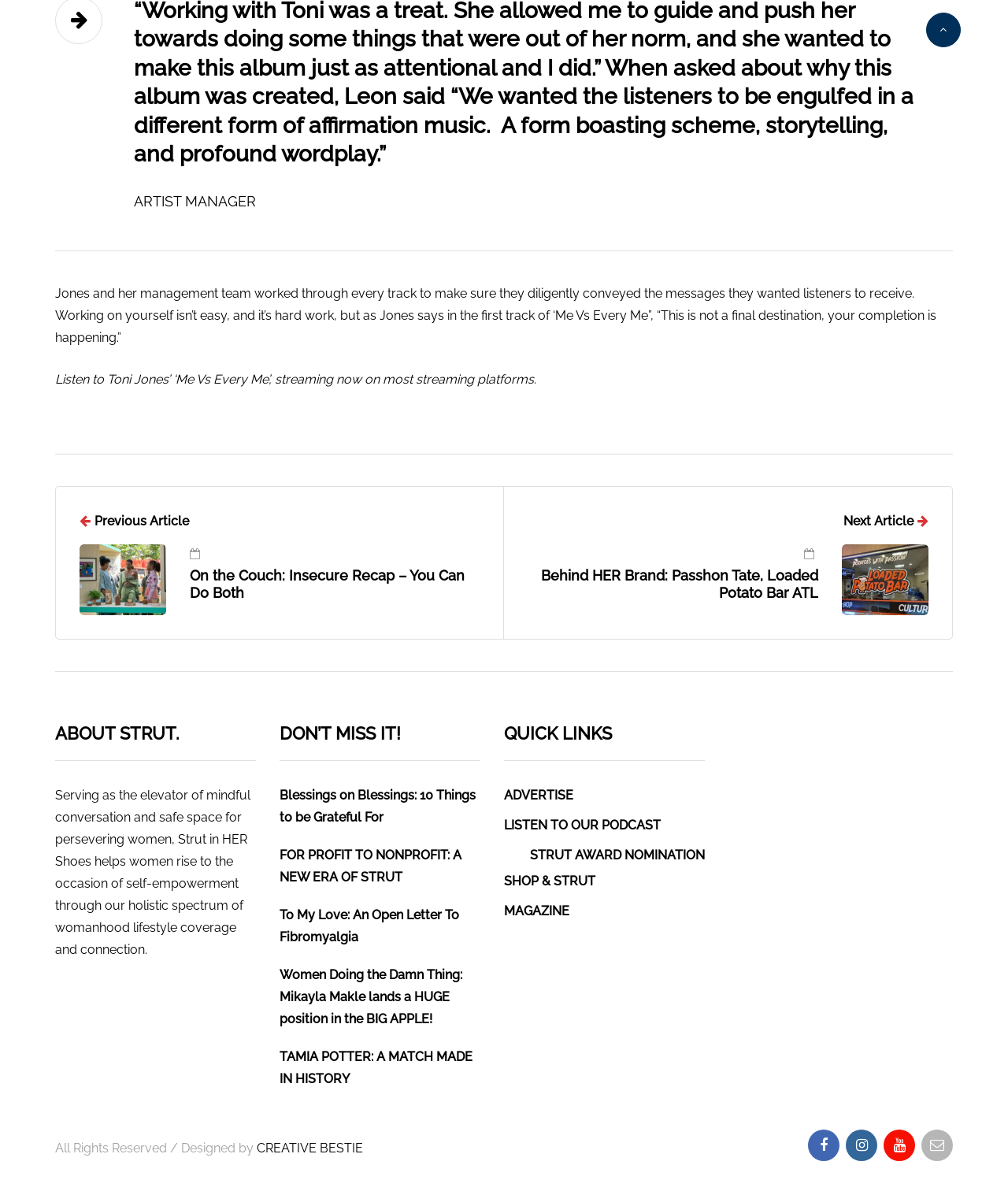Please find the bounding box coordinates of the section that needs to be clicked to achieve this instruction: "Listen to the podcast".

[0.5, 0.687, 0.655, 0.699]